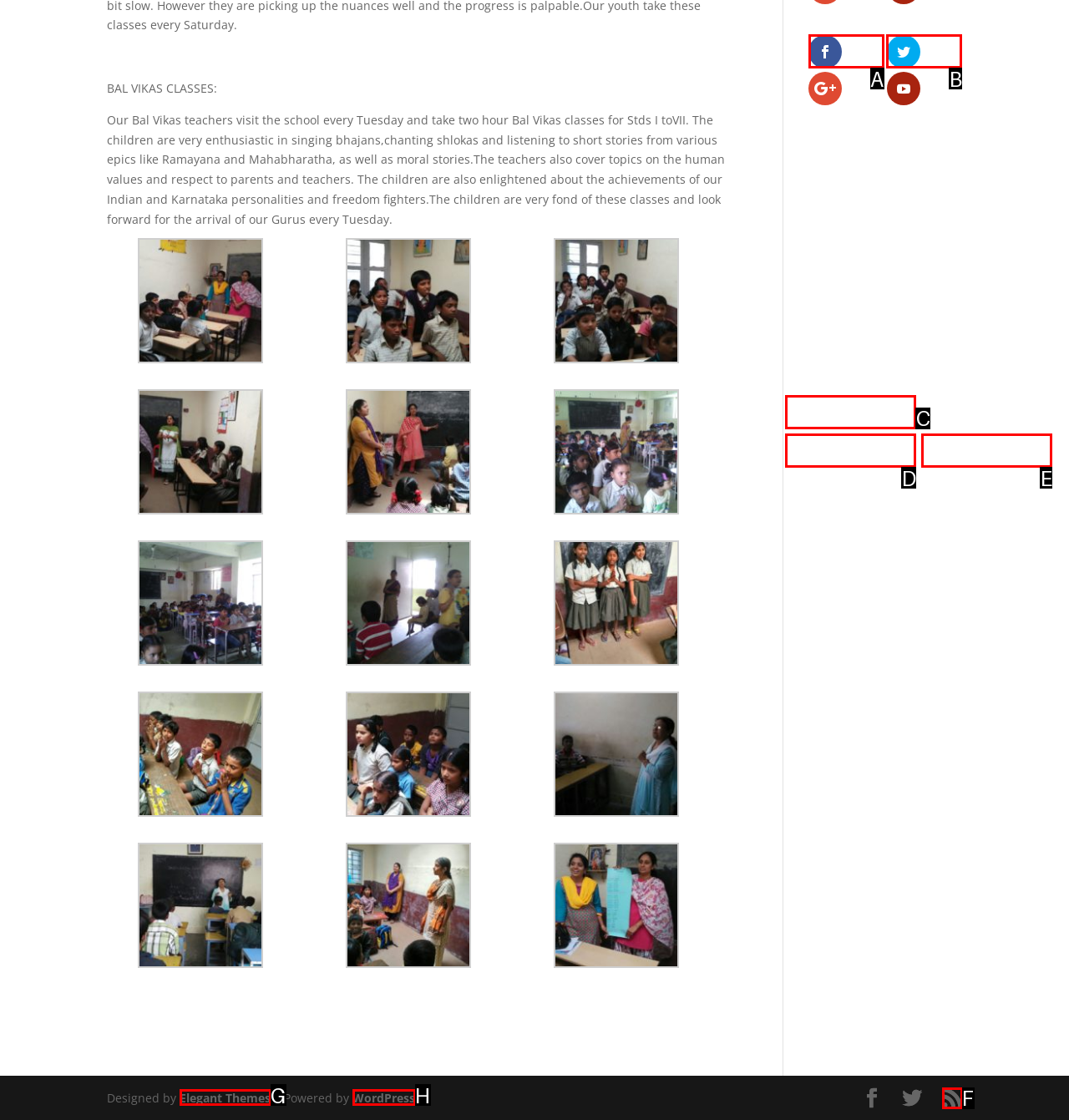Refer to the element description: About SZ and identify the matching HTML element. State your answer with the appropriate letter.

None